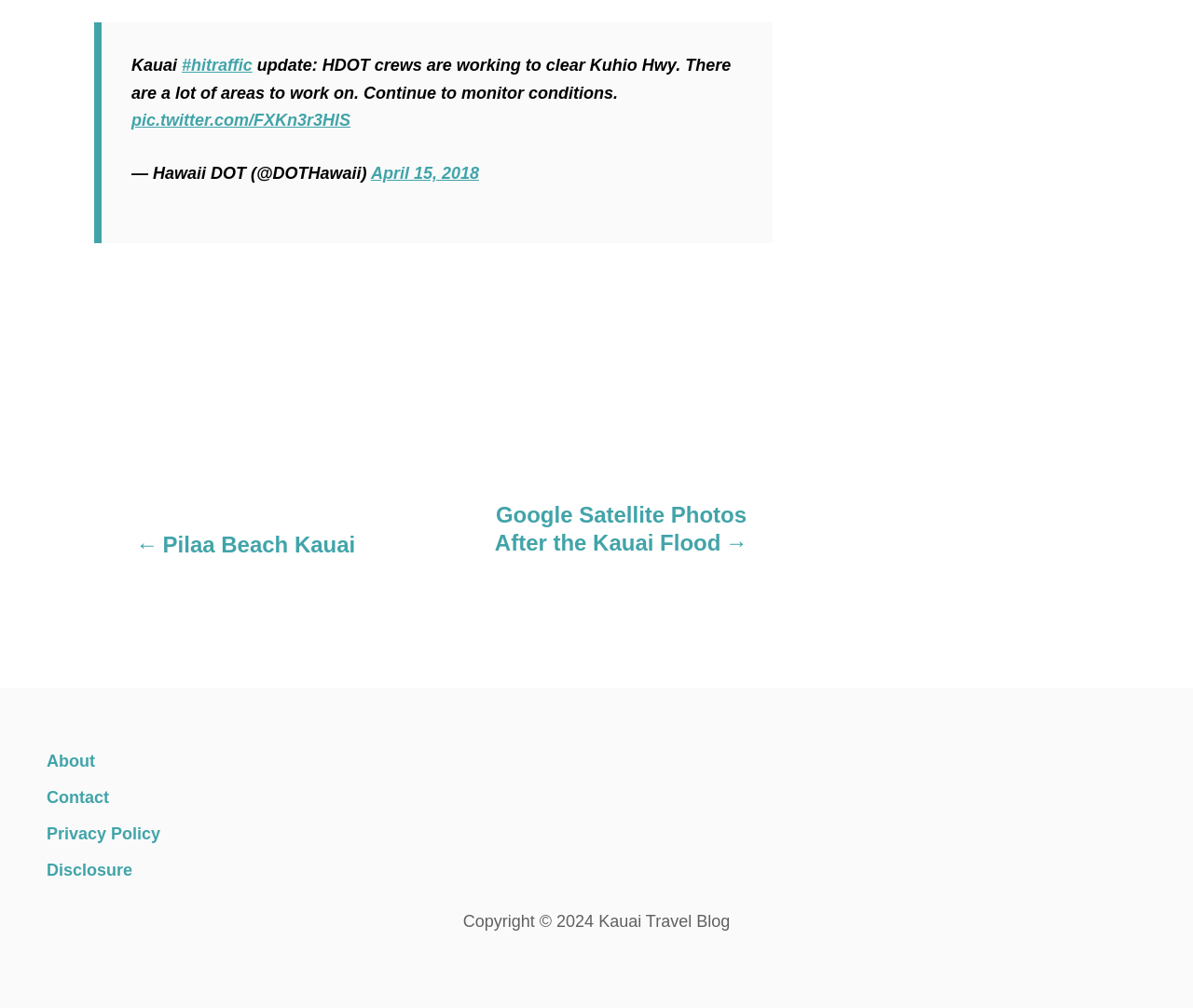Identify the bounding box coordinates necessary to click and complete the given instruction: "View the post on Google Satellite Photos After the Kauai Flood".

[0.394, 0.497, 0.648, 0.571]